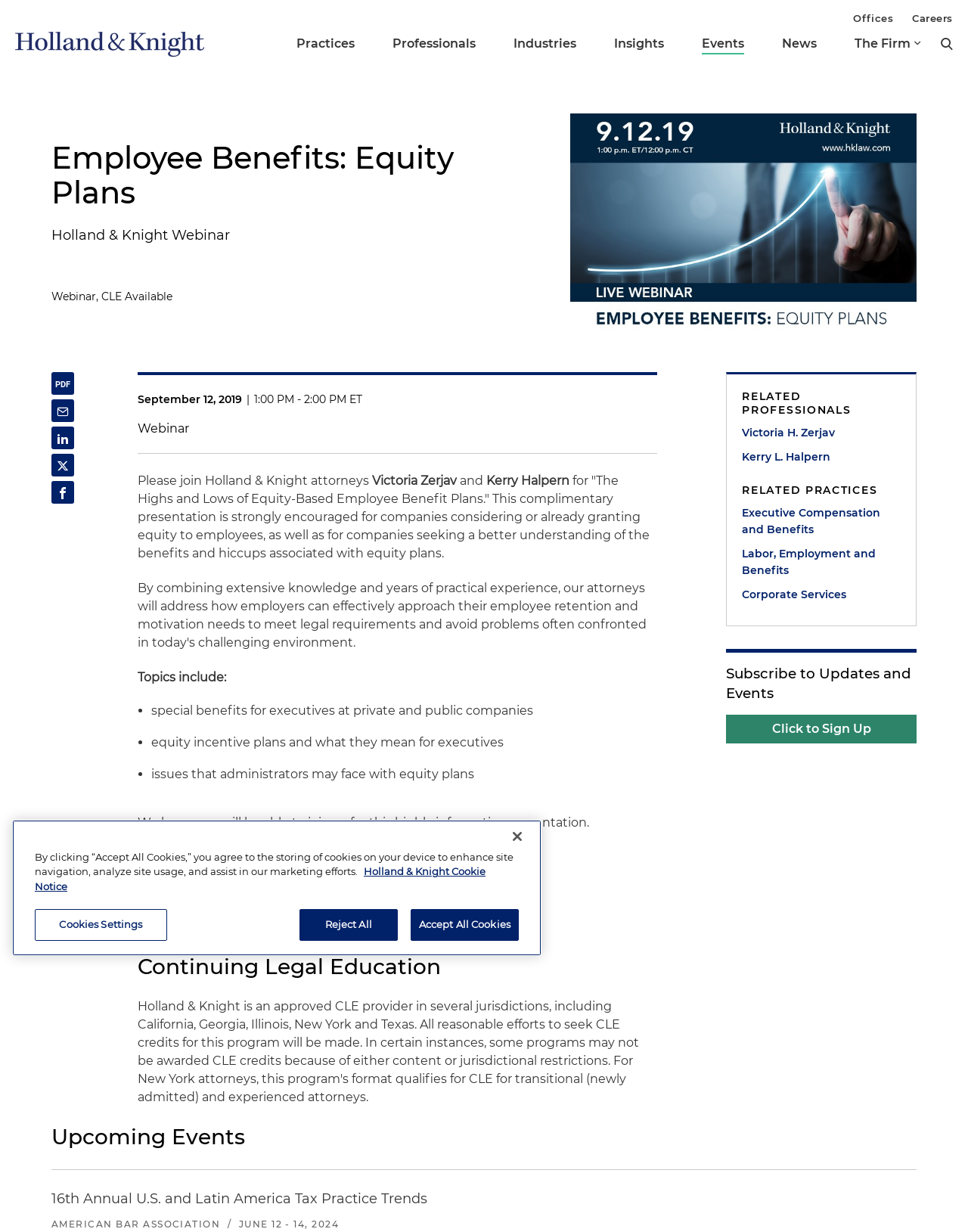Determine the bounding box coordinates of the clickable element to achieve the following action: 'Click the 'Holland & Knight' link'. Provide the coordinates as four float values between 0 and 1, formatted as [left, top, right, bottom].

[0.016, 0.026, 0.211, 0.046]